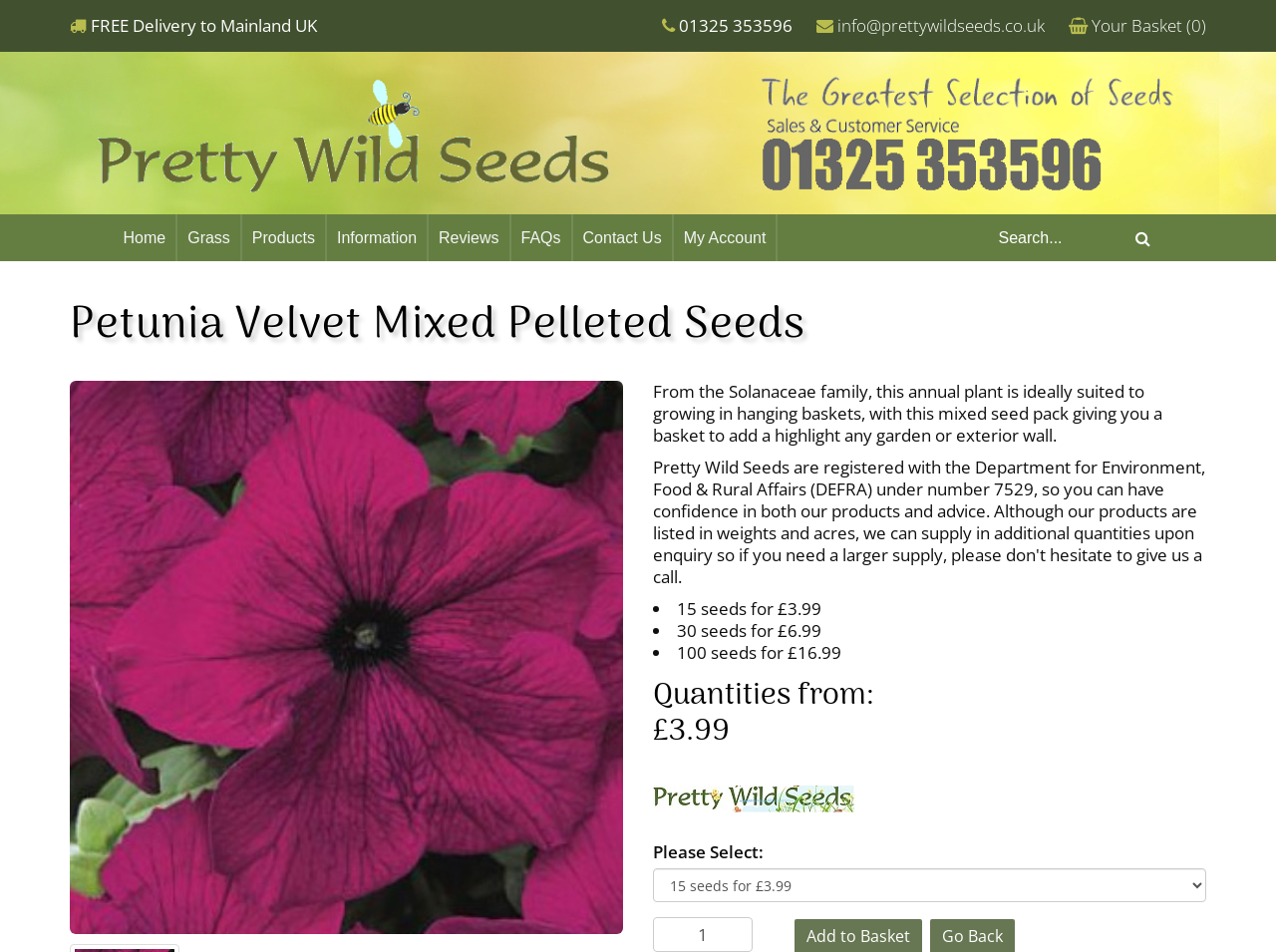Respond with a single word or phrase to the following question: How many seeds are in the £3.99 pack?

15